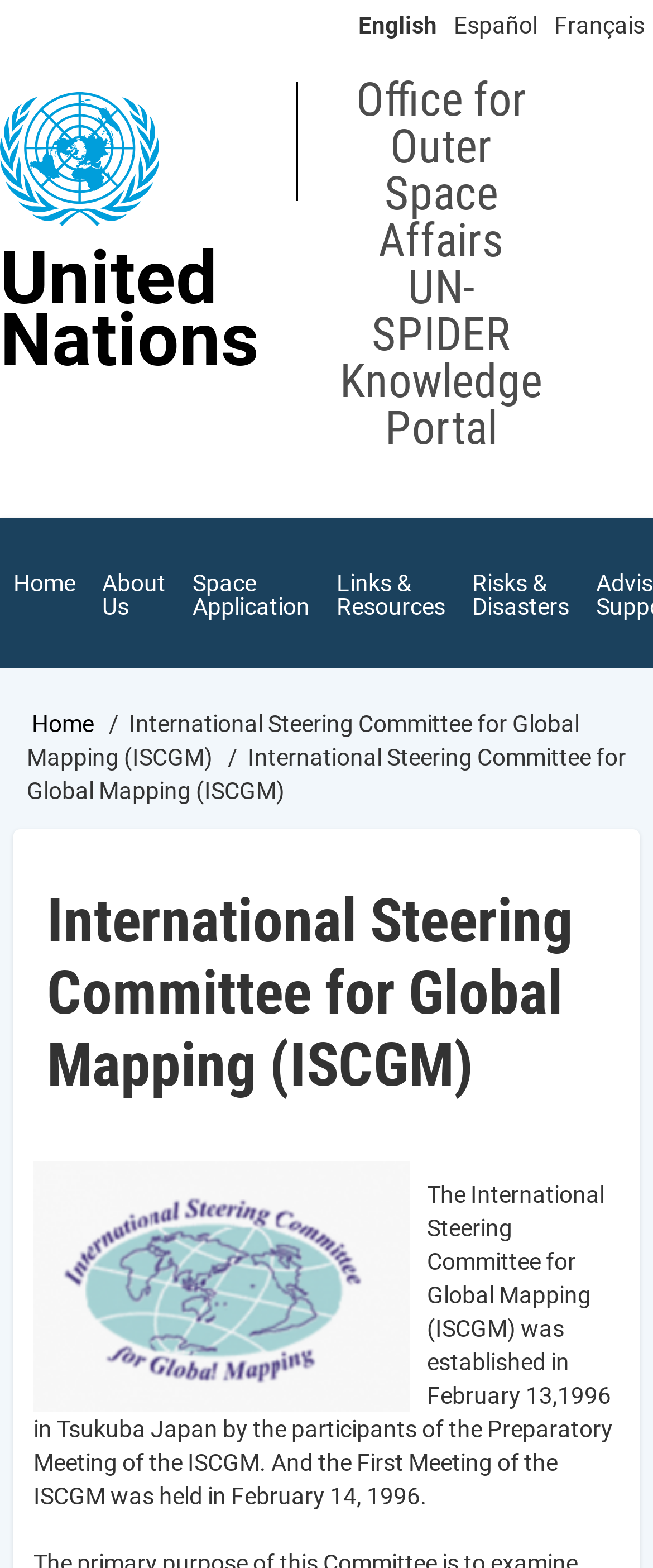What is the language of the link on the top right?
Look at the image and construct a detailed response to the question.

I examined the links at the top of the webpage and found three language options. The first link has an OCR text of 'English', which indicates that it is the language of the link.